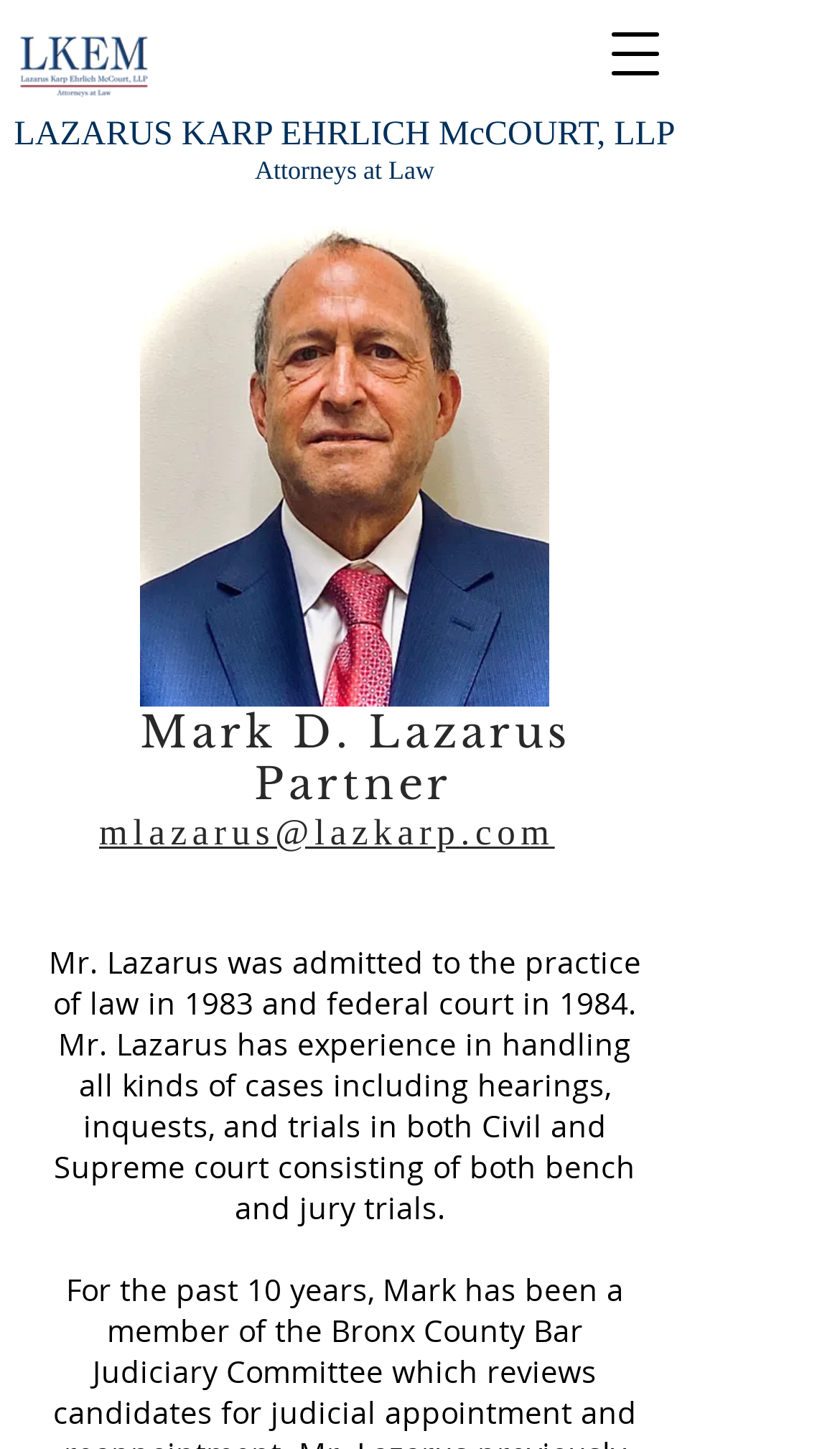Provide a comprehensive caption for the webpage.

The webpage is about Mark Lazarus, an attorney at Lazarus Karp Ehrlich McCourt, LLP. At the top right corner, there is a button to open a navigation menu. Below it, the law firm's name "Lazarus Karp Ehrlich McCourt, LLP" is displayed, accompanied by a logo image on the left. 

The main content area is divided into two sections. On the left, there is a large image of Mark Lazarus, taking up most of the vertical space. On the right, there are three headings: the law firm's name, Mark D. Lazarus's name, and his email address. The email address is also a clickable link. 

Below the headings, there is a paragraph of text describing Mark Lazarus's experience and expertise as an attorney, including the year he was admitted to practice law, the types of cases he has handled, and the courts he has worked with.